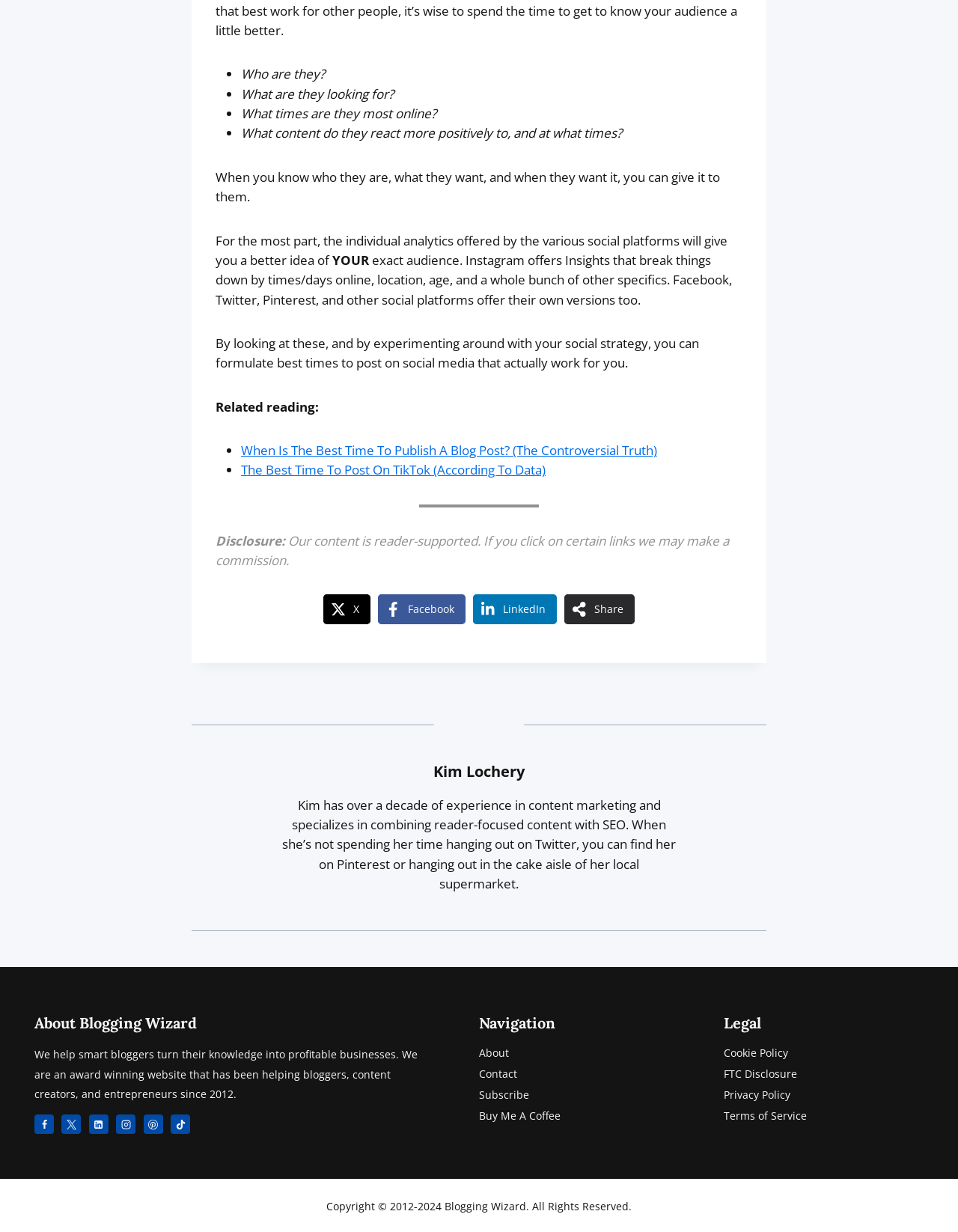Could you highlight the region that needs to be clicked to execute the instruction: "Click on 'Facebook'"?

[0.395, 0.483, 0.486, 0.507]